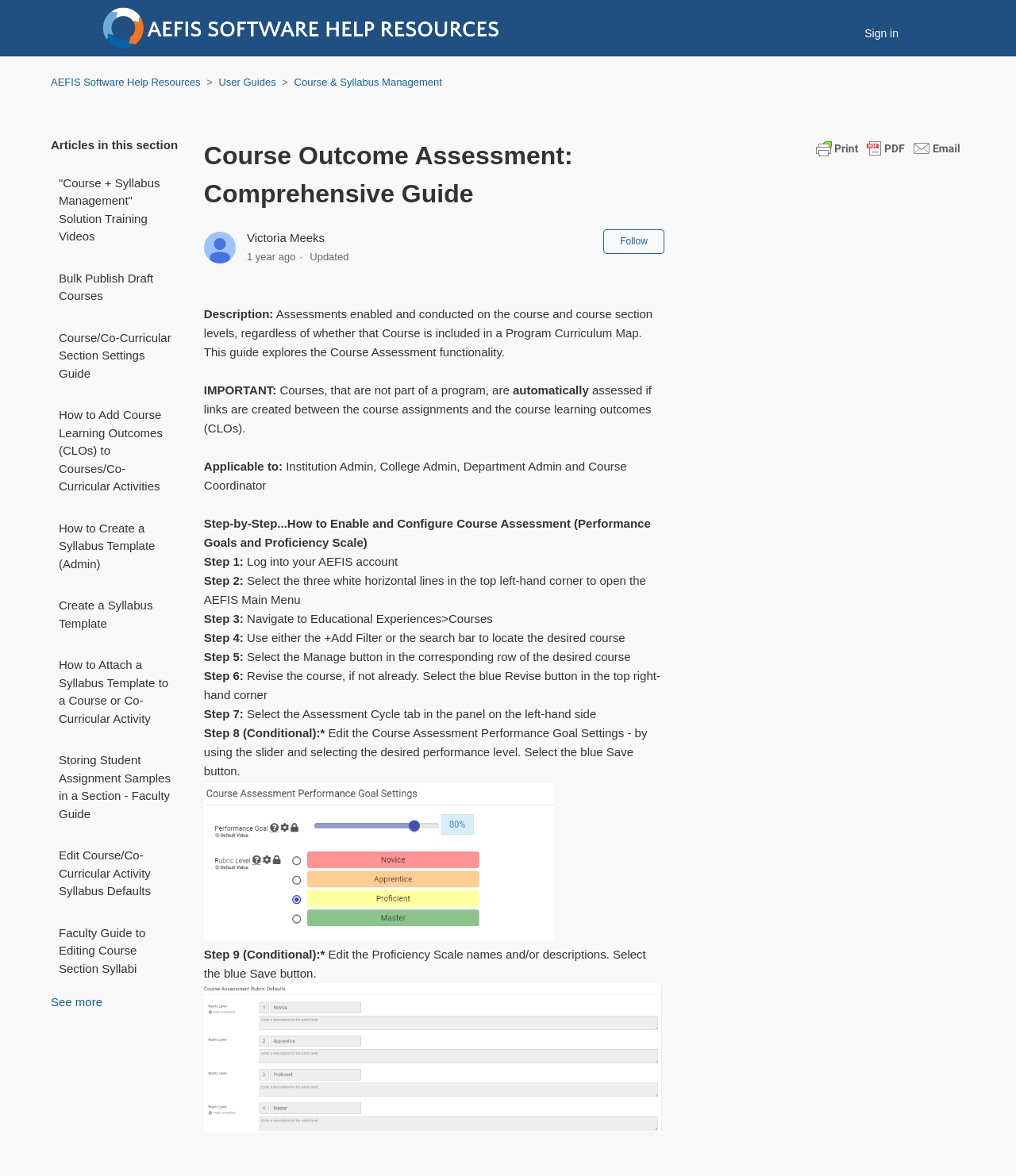Locate the bounding box coordinates of the clickable part needed for the task: "Click on Course & Syllabus Management".

[0.274, 0.065, 0.435, 0.075]